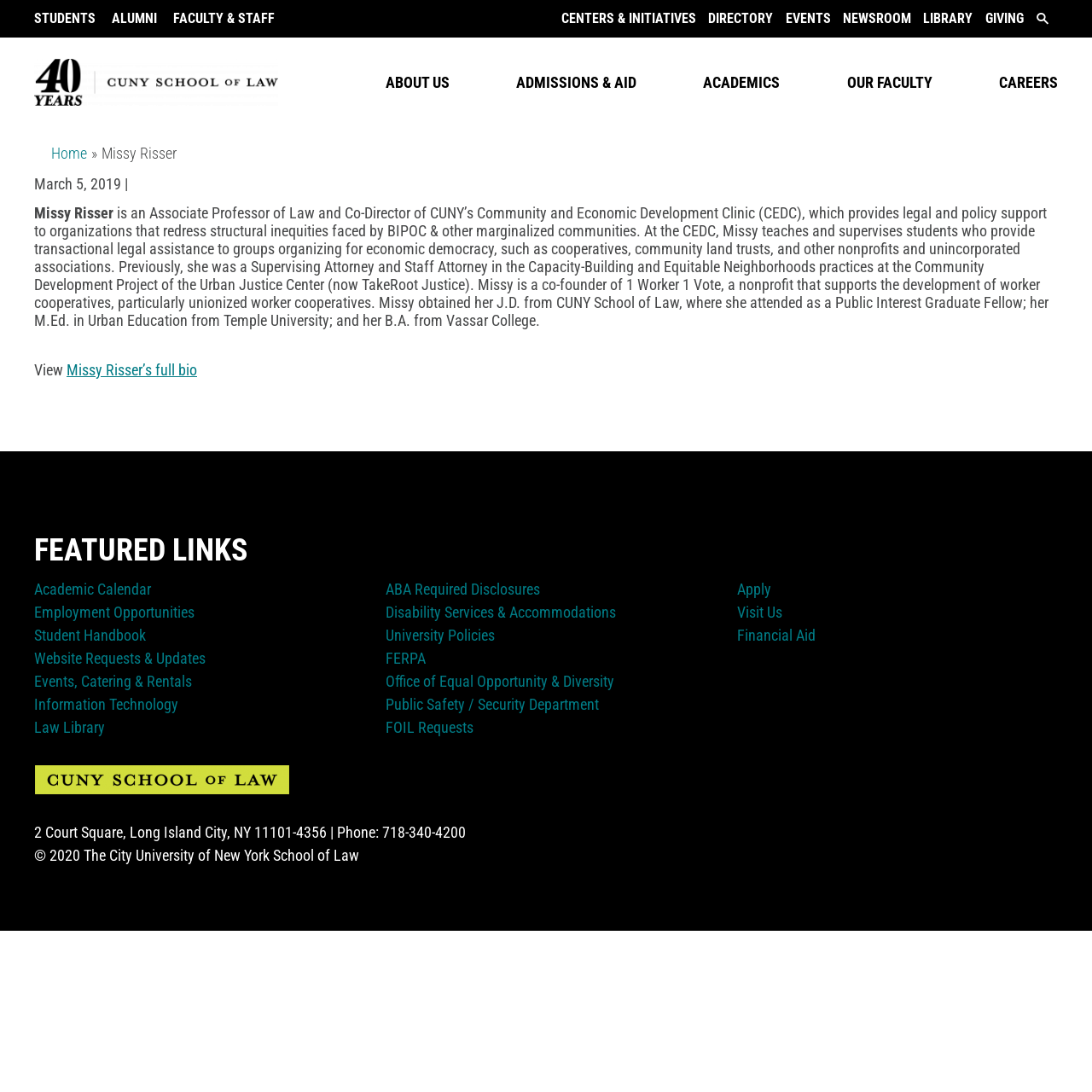Determine the bounding box coordinates for the region that must be clicked to execute the following instruction: "Visit the CUNY School of Law homepage".

[0.031, 0.7, 0.266, 0.728]